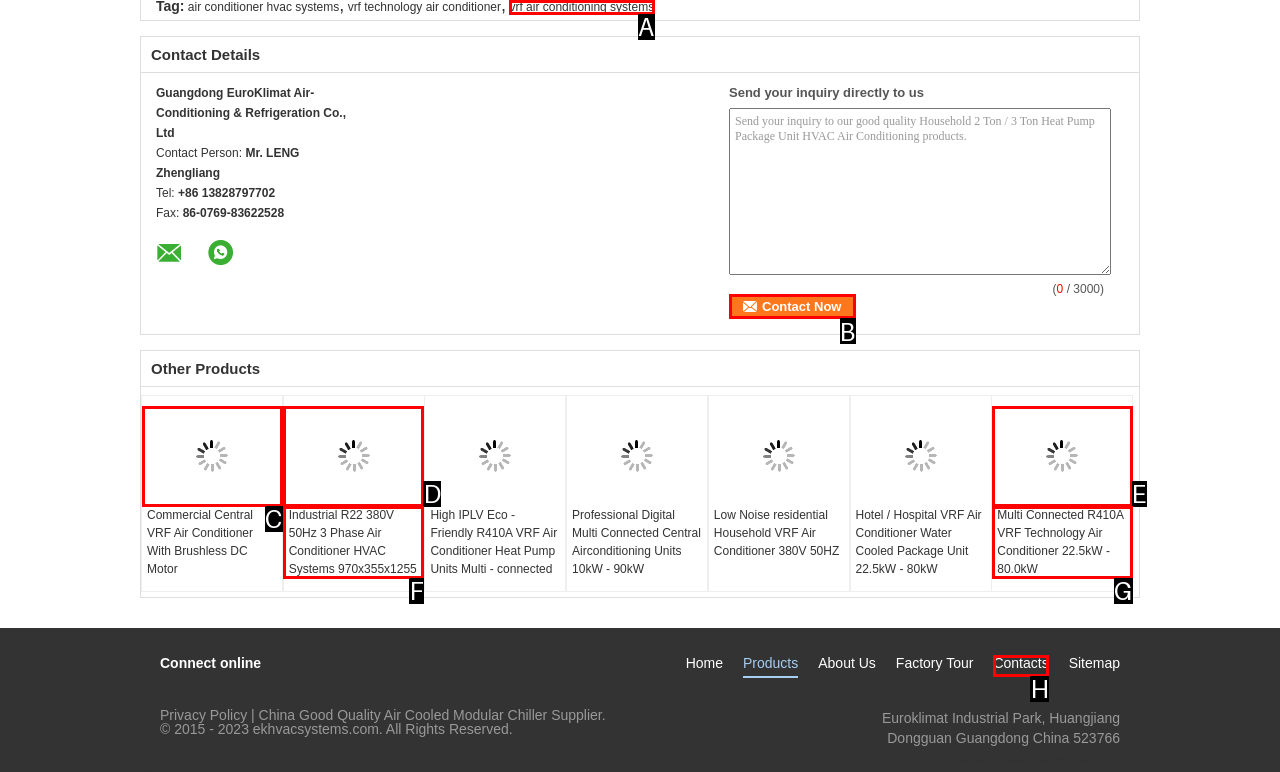Tell me which letter corresponds to the UI element that will allow you to Click the 'Contact Now' button. Answer with the letter directly.

B